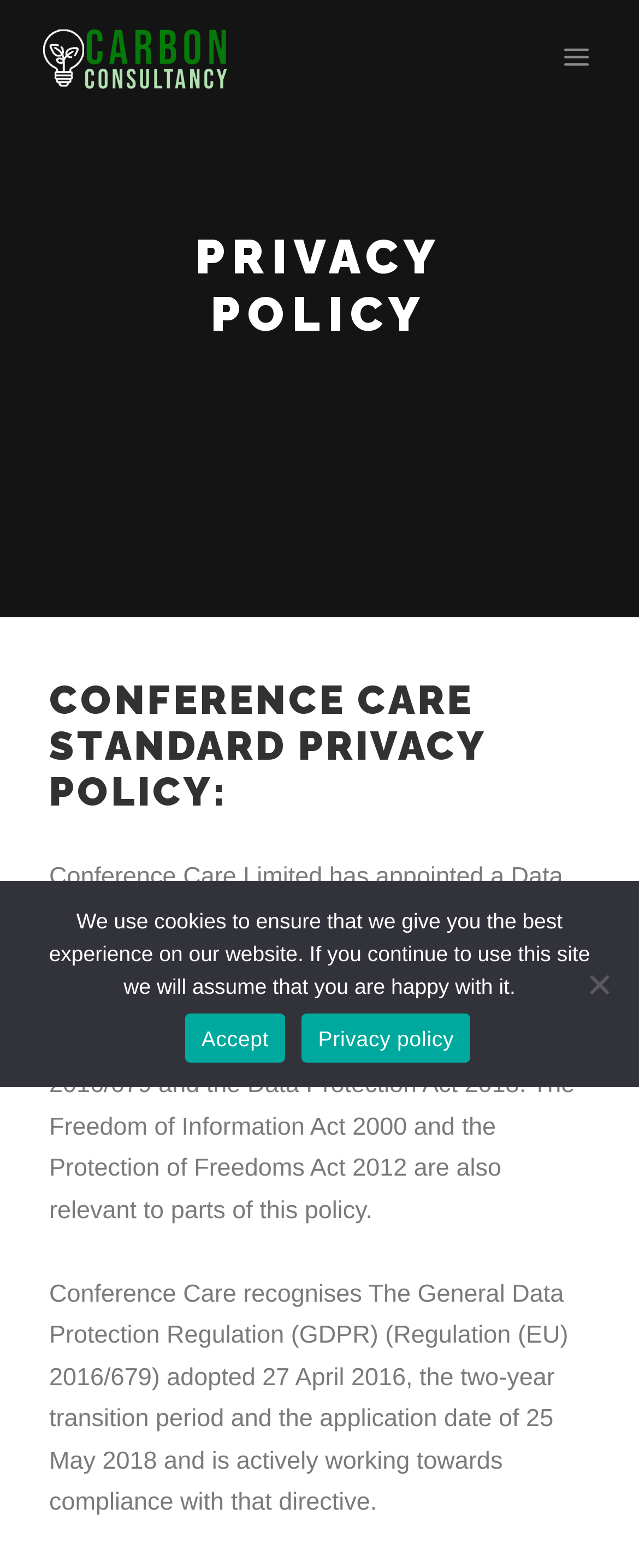What is the purpose of the cookies on the website?
Look at the image and answer the question using a single word or phrase.

To ensure best experience